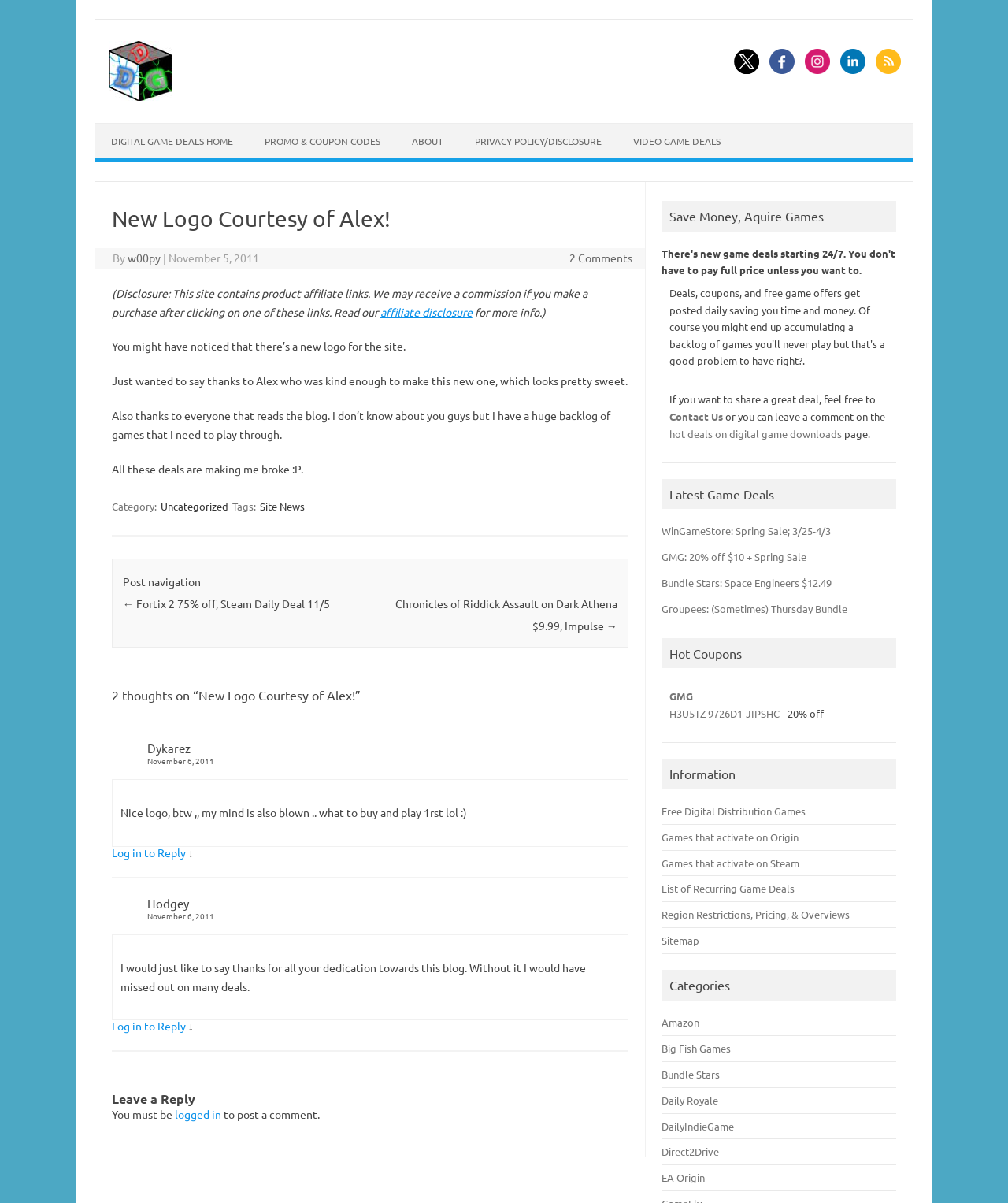How many comments are there on the blog post?
Please use the visual content to give a single word or phrase answer.

2